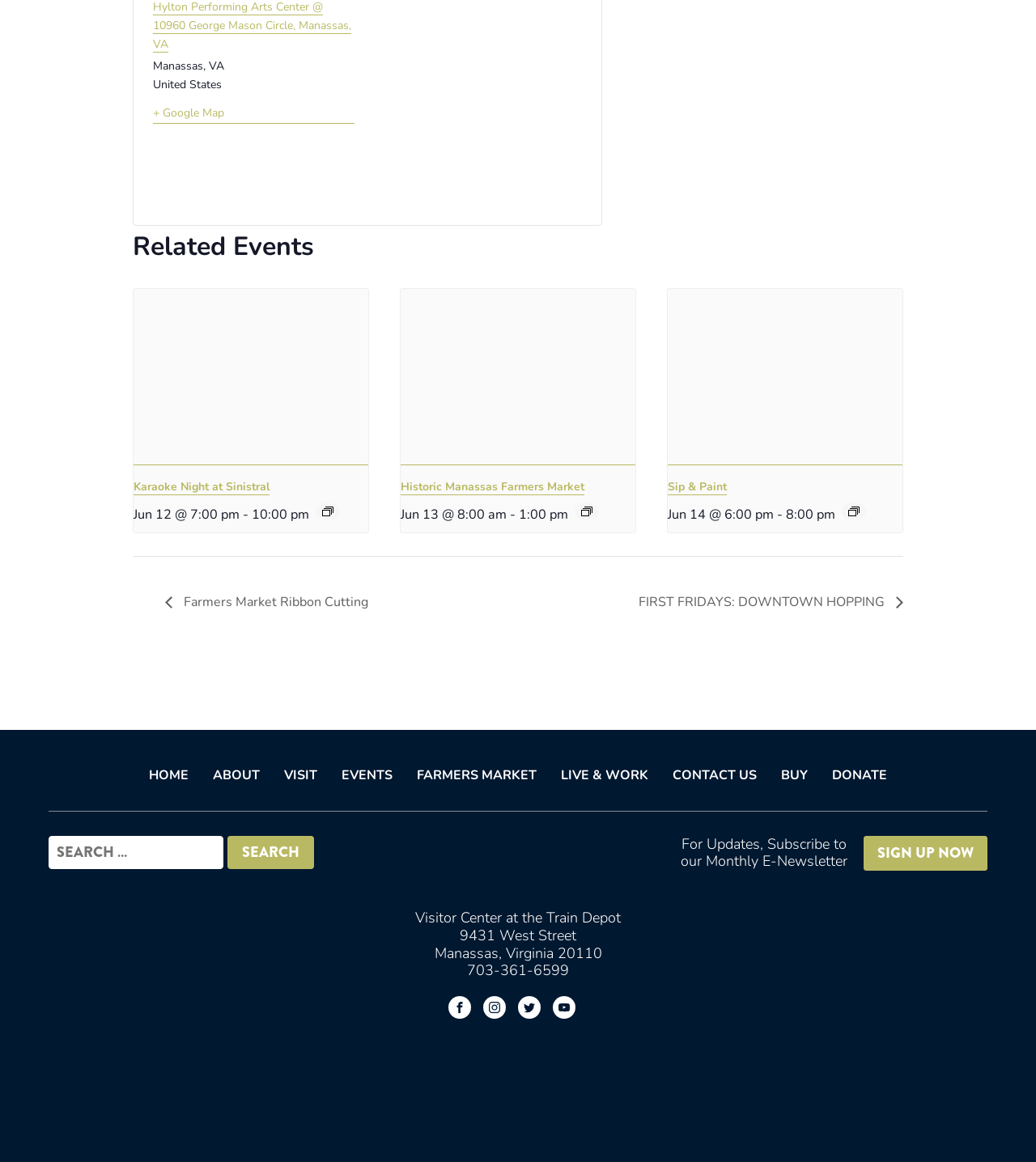Find the bounding box coordinates of the clickable region needed to perform the following instruction: "Visit the City of Manassas website". The coordinates should be provided as four float numbers between 0 and 1, i.e., [left, top, right, bottom].

[0.697, 0.783, 0.931, 0.887]